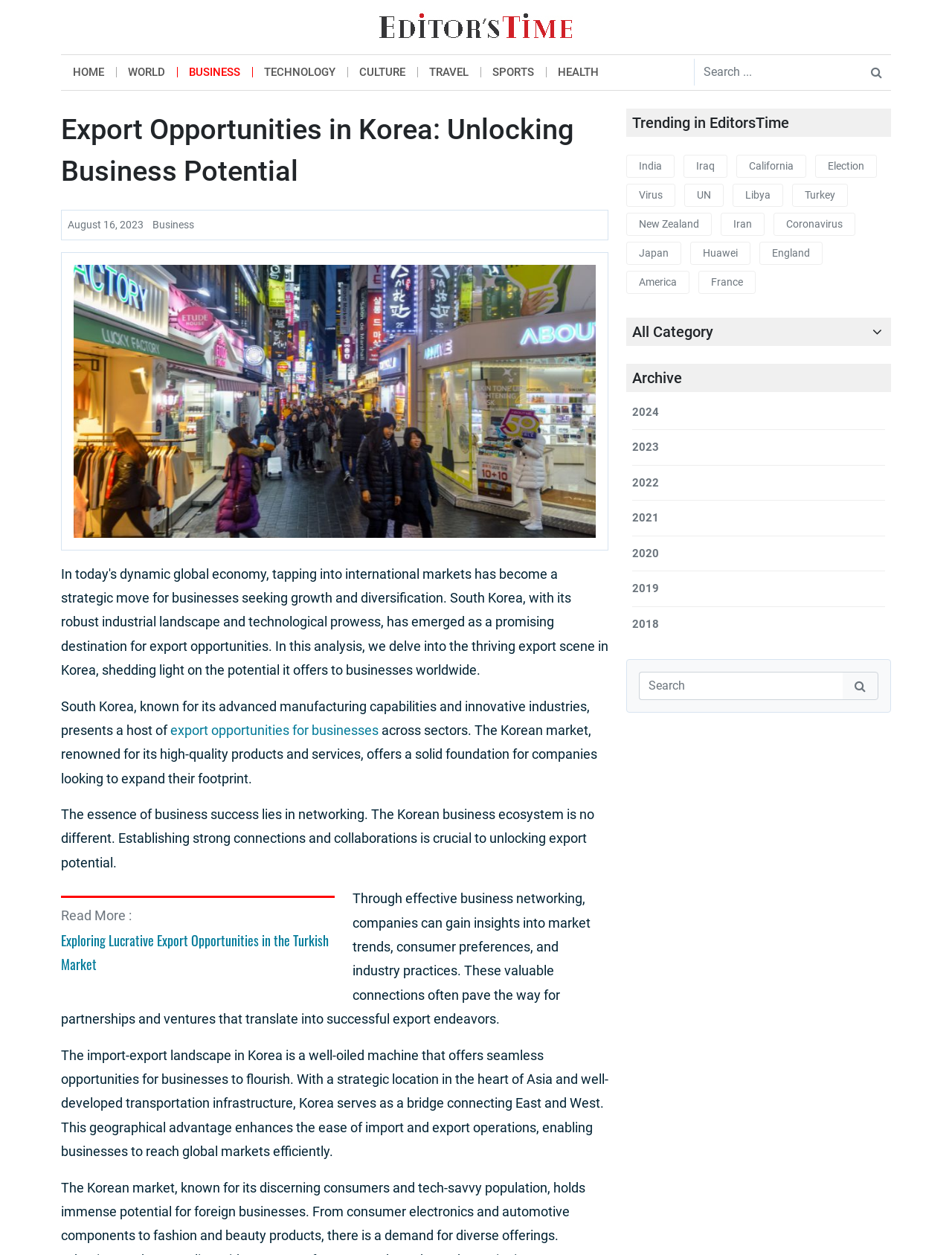Refer to the screenshot and give an in-depth answer to this question: What type of connections are crucial for business success in Korea?

According to the webpage, establishing strong connections and collaborations is crucial to unlocking export potential in Korea, which implies that networking connections are essential for business success in the country.